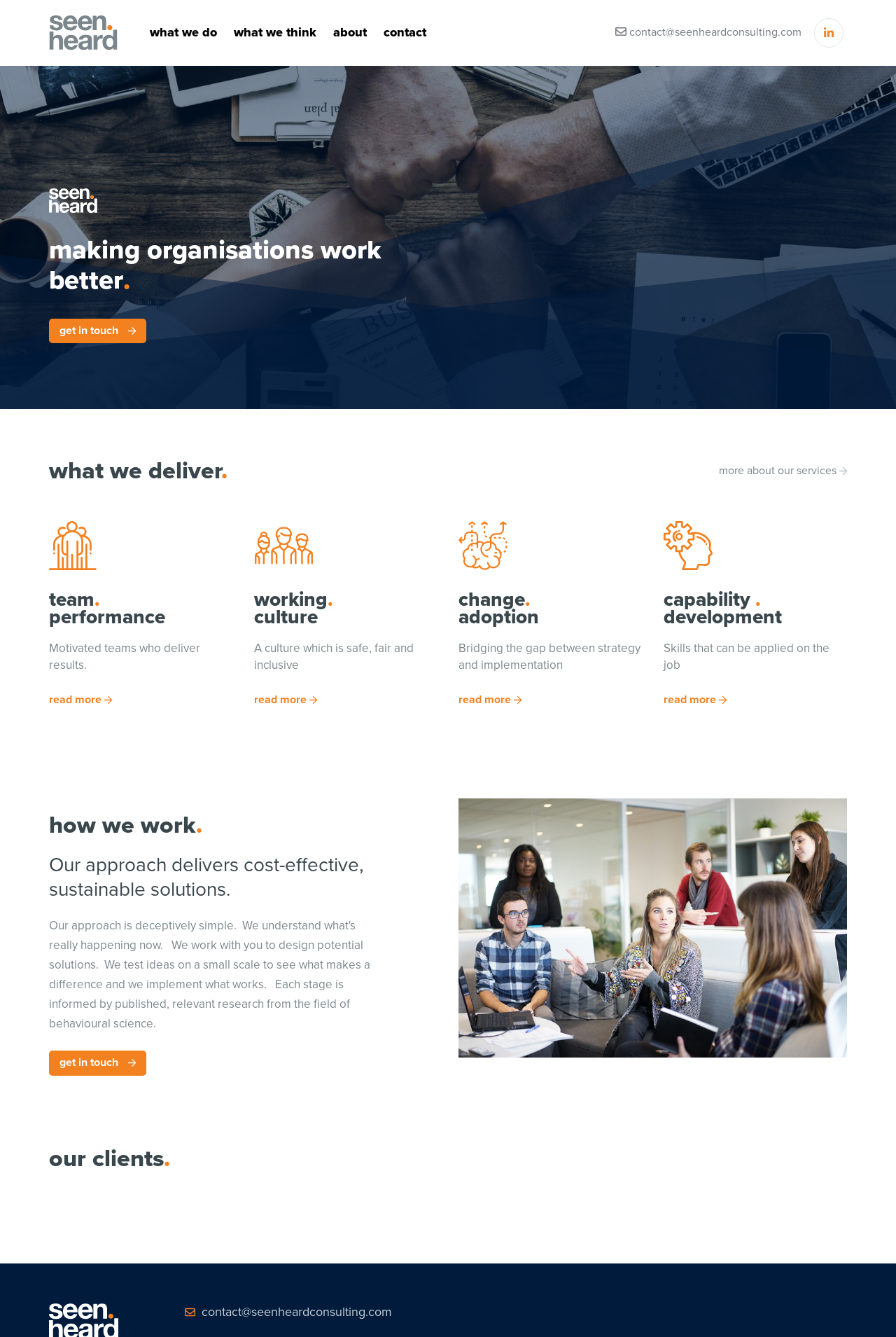Locate the bounding box coordinates of the segment that needs to be clicked to meet this instruction: "Read the article by Christina Garibay".

None